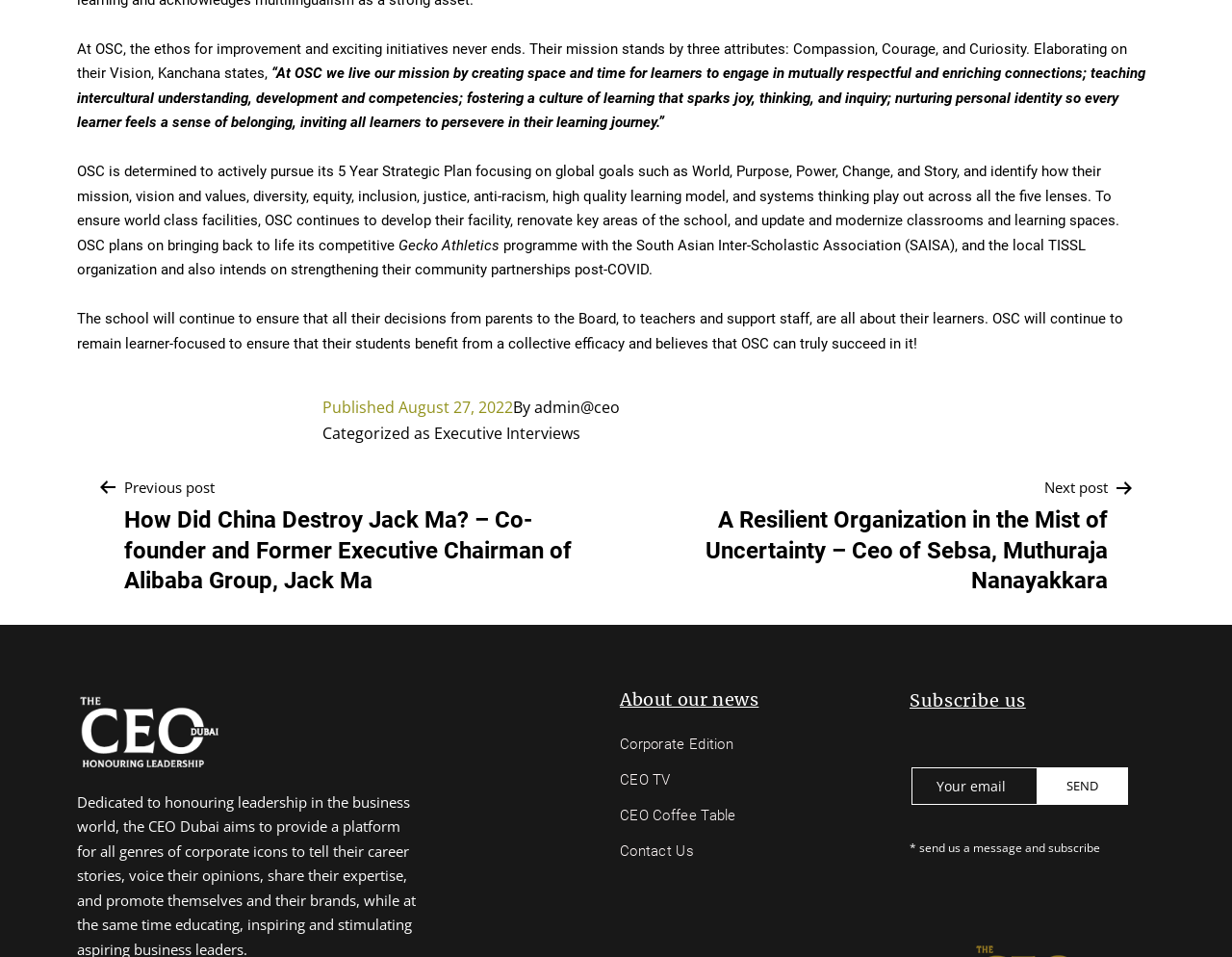Identify the bounding box coordinates for the element that needs to be clicked to fulfill this instruction: "Click on the 'SEND' button". Provide the coordinates in the format of four float numbers between 0 and 1: [left, top, right, bottom].

[0.841, 0.802, 0.916, 0.841]